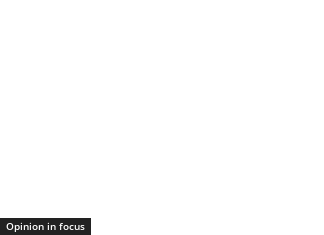Please give a succinct answer using a single word or phrase:
What is emphasized by the layout of the webpage?

Importance of diverse viewpoints